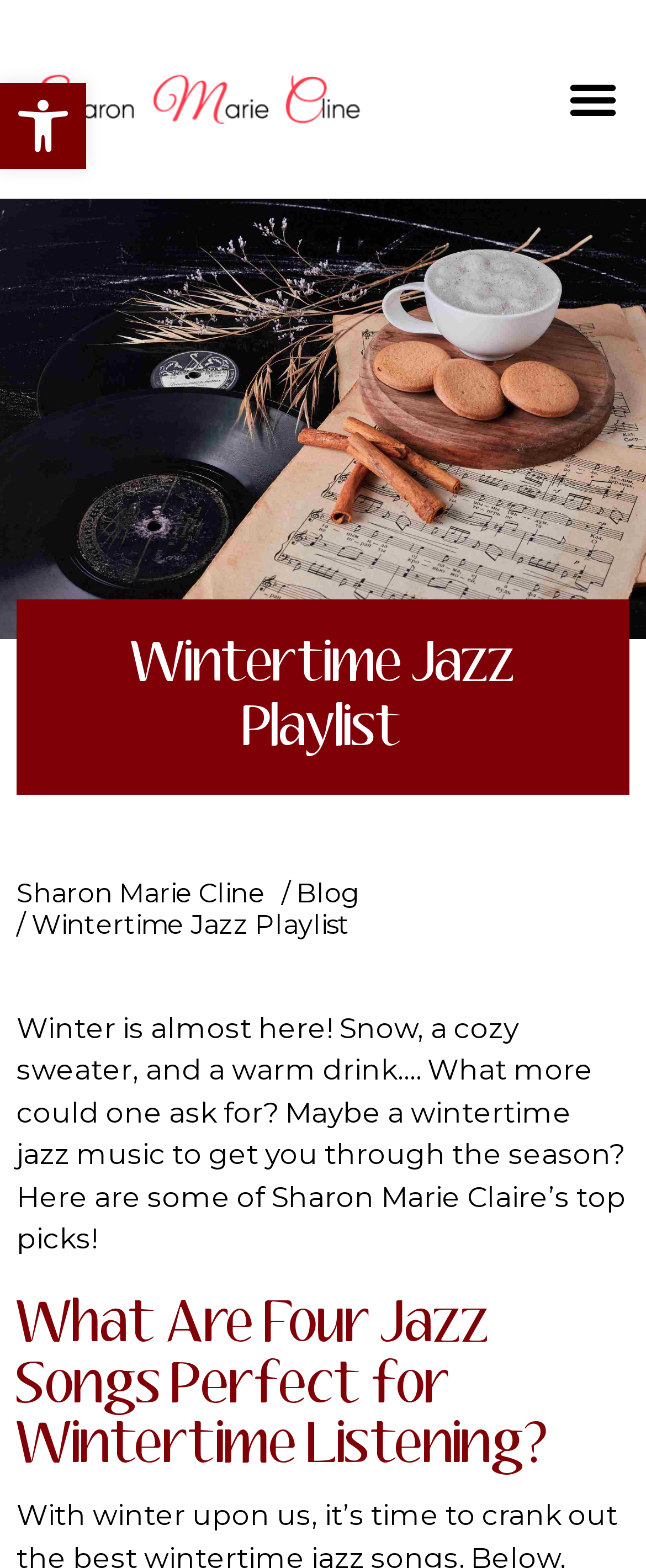What is the season being referred to?
Using the image, give a concise answer in the form of a single word or short phrase.

Winter